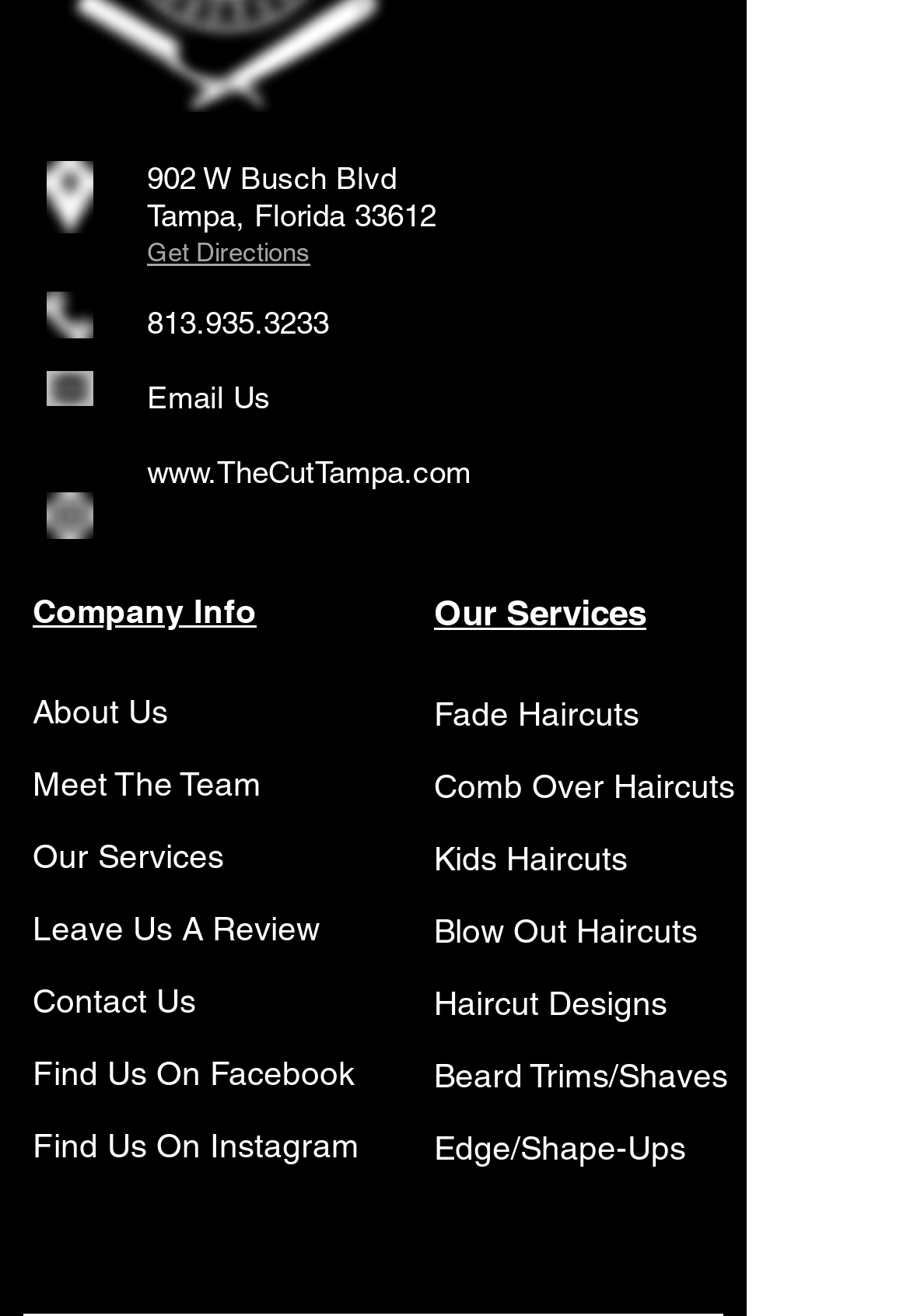Specify the bounding box coordinates of the area to click in order to follow the given instruction: "view JoMo's profile."

None